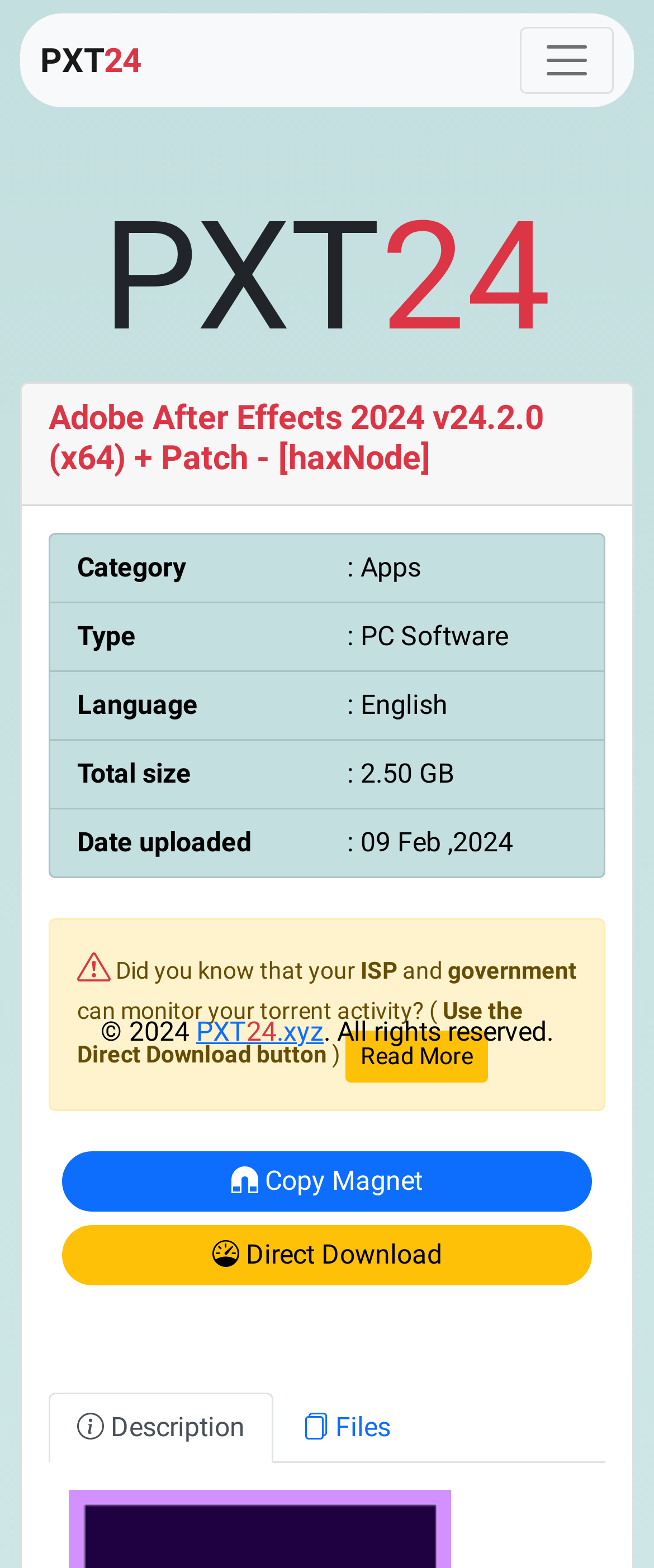Offer an extensive depiction of the webpage and its key elements.

The webpage appears to be a download page for Adobe After Effects 2024 v24.2.0 (x64) + Patch. At the top, there is a navigation bar with a toggle button on the right side. Below the navigation bar, there is a large heading that reads "PXT24" and another heading that displays the software name and version.

On the left side of the page, there are several sections of information, including category, type, language, total size, and date uploaded, each with its corresponding value. For example, the category is "Apps", the type is "PC Software", and the total size is 2.50 GB.

In the middle of the page, there is an alert box that warns users about their ISP and government monitoring their torrent activity. The alert box also suggests using the Direct Download button.

Below the alert box, there are two buttons: "Copy Magnet" and "Direct Download". The "Direct Download" button is accompanied by an icon.

At the bottom of the page, there are two tabs: "Description" and "Files". The "Description" tab is currently selected. Below the tabs, there is a footer section that displays copyright information, including the year 2024 and a link to "PXT24.xyz".